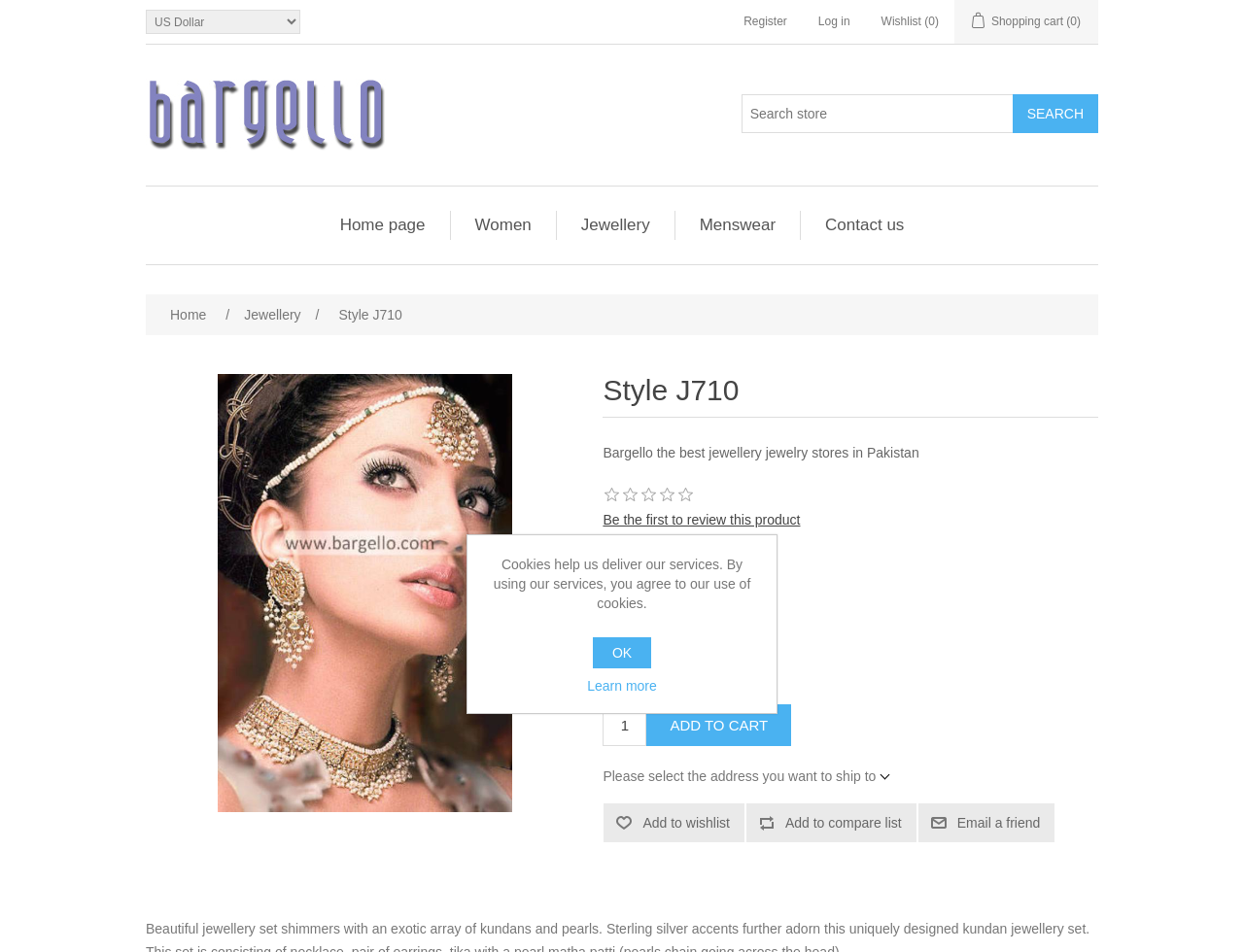Determine the bounding box coordinates for the clickable element to execute this instruction: "Search for products". Provide the coordinates as four float numbers between 0 and 1, i.e., [left, top, right, bottom].

[0.814, 0.099, 0.883, 0.14]